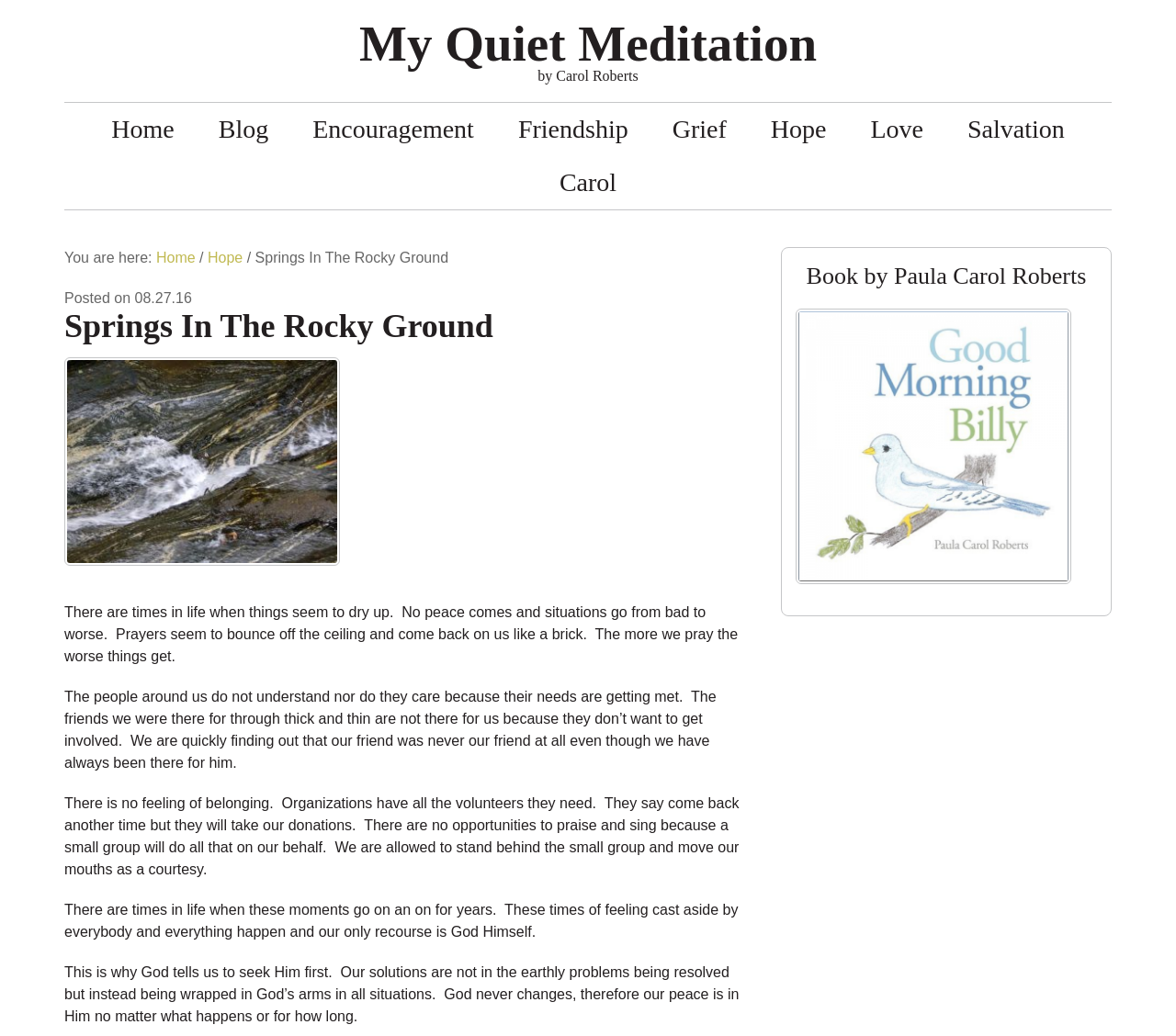Locate the bounding box coordinates of the segment that needs to be clicked to meet this instruction: "Click on the 'Carol' link".

[0.457, 0.151, 0.543, 0.202]